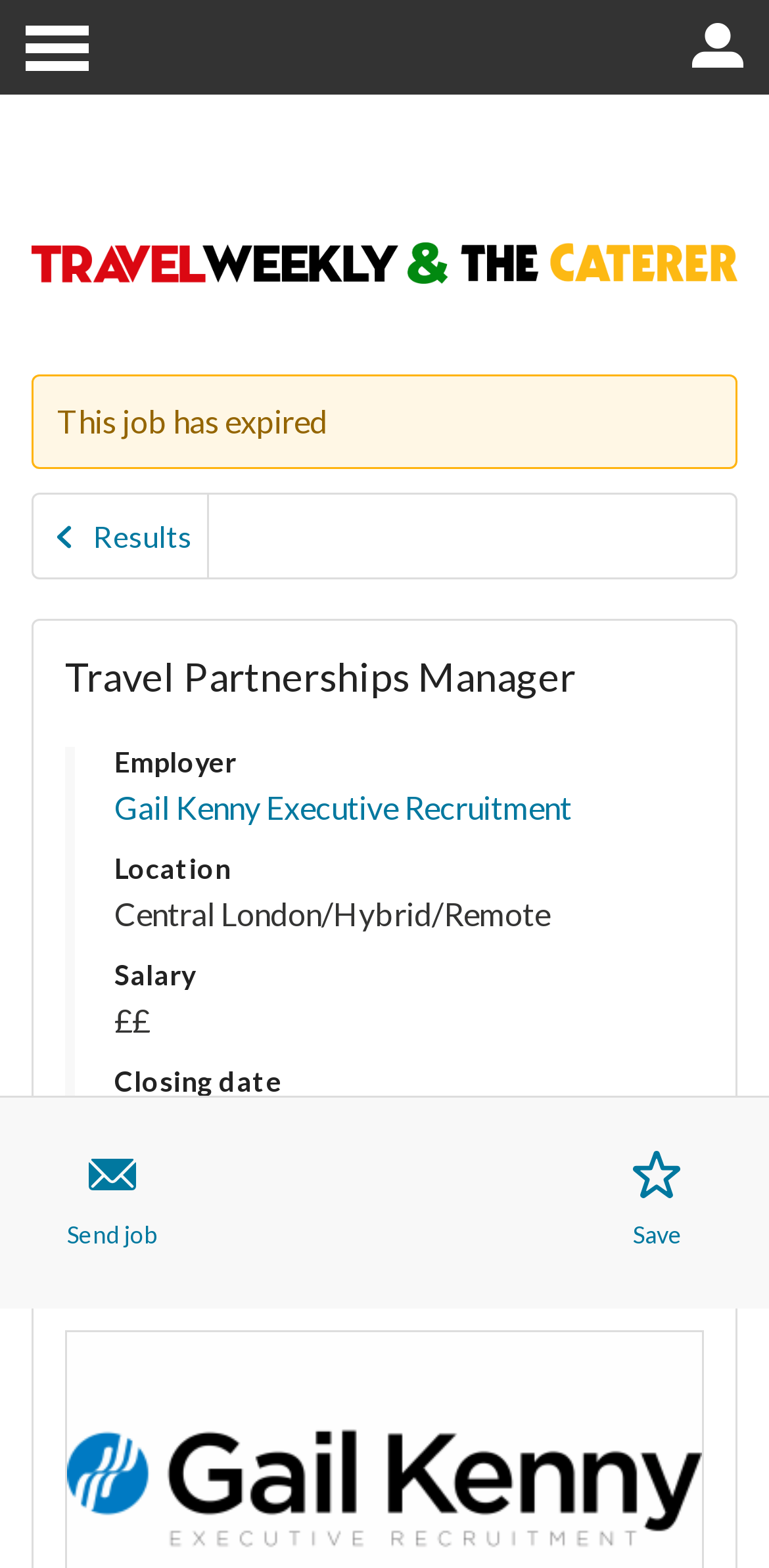What is the current status of the job?
Analyze the image and deliver a detailed answer to the question.

The current status of the job can be found in the alert element on the webpage, which states 'This job has expired'. This indicates that the job is no longer available for application.